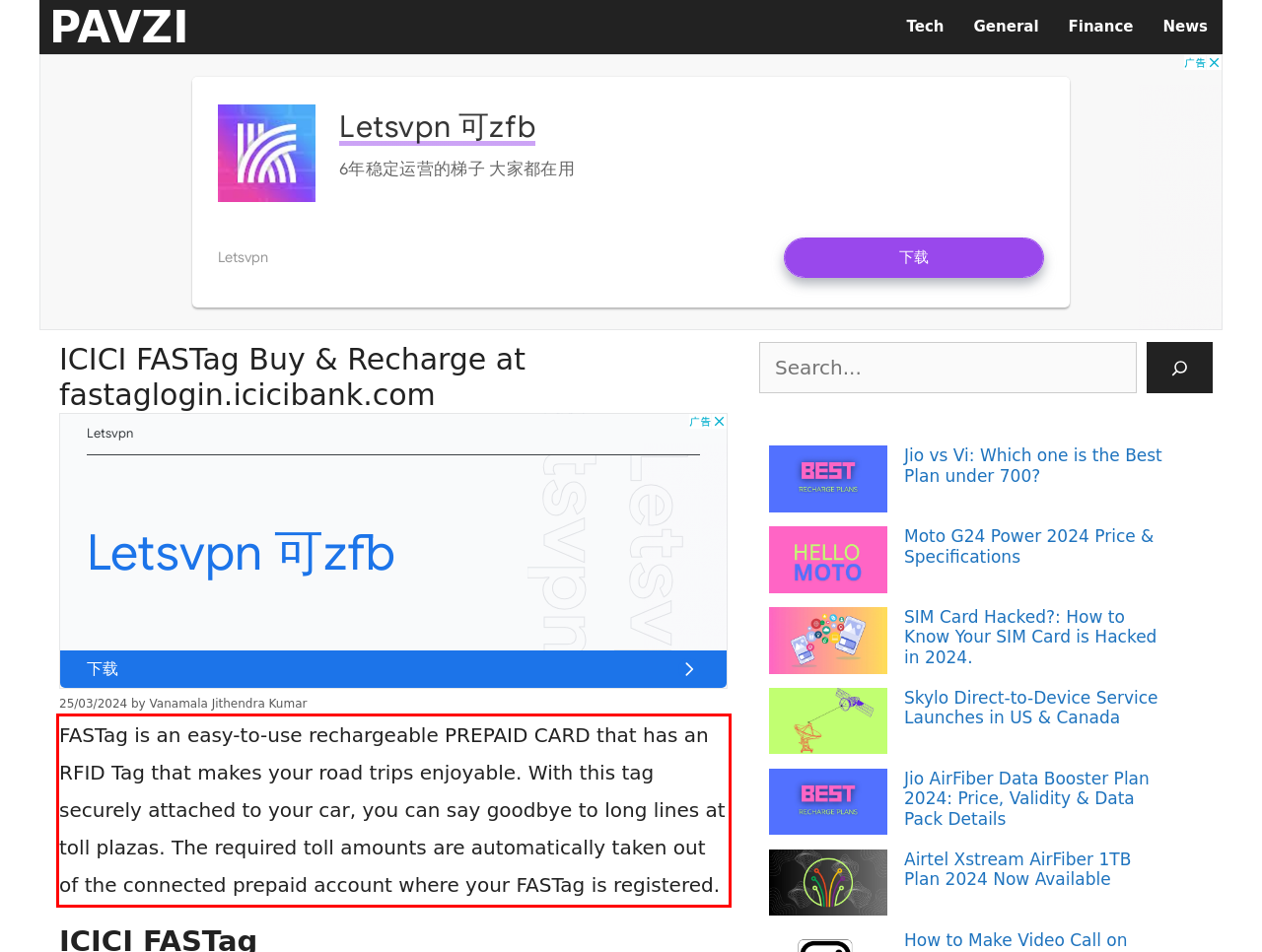Please look at the screenshot provided and find the red bounding box. Extract the text content contained within this bounding box.

FASTag is an easy-to-use rechargeable PREPAID CARD that has an RFID Tag that makes your road trips enjoyable. With this tag securely attached to your car, you can say goodbye to long lines at toll plazas. The required toll amounts are automatically taken out of the connected prepaid account where your FASTag is registered.